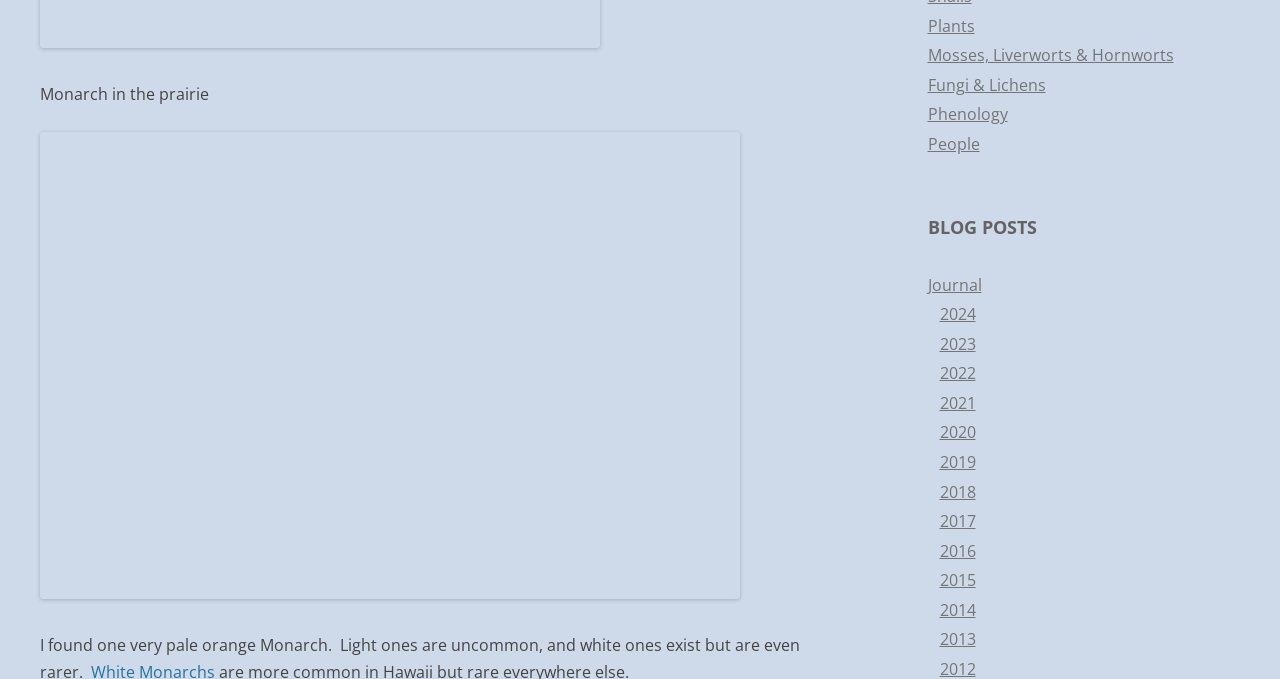Locate the bounding box coordinates of the element that needs to be clicked to carry out the instruction: "go to Plants". The coordinates should be given as four float numbers ranging from 0 to 1, i.e., [left, top, right, bottom].

[0.725, 0.022, 0.761, 0.054]